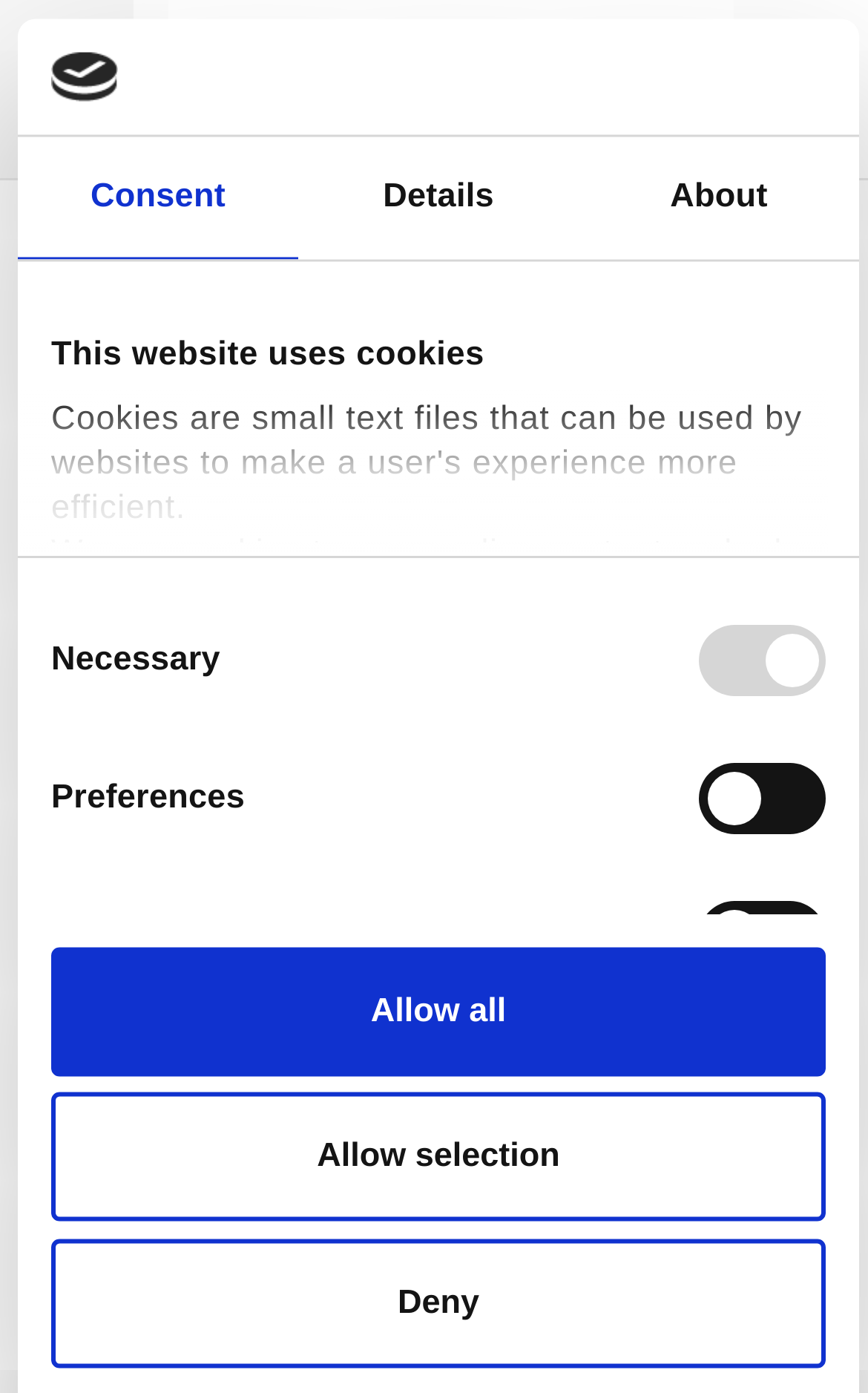Extract the bounding box coordinates for the described element: "Play the Game". The coordinates should be represented as four float numbers between 0 and 1: [left, top, right, bottom].

[0.103, 0.641, 0.396, 0.689]